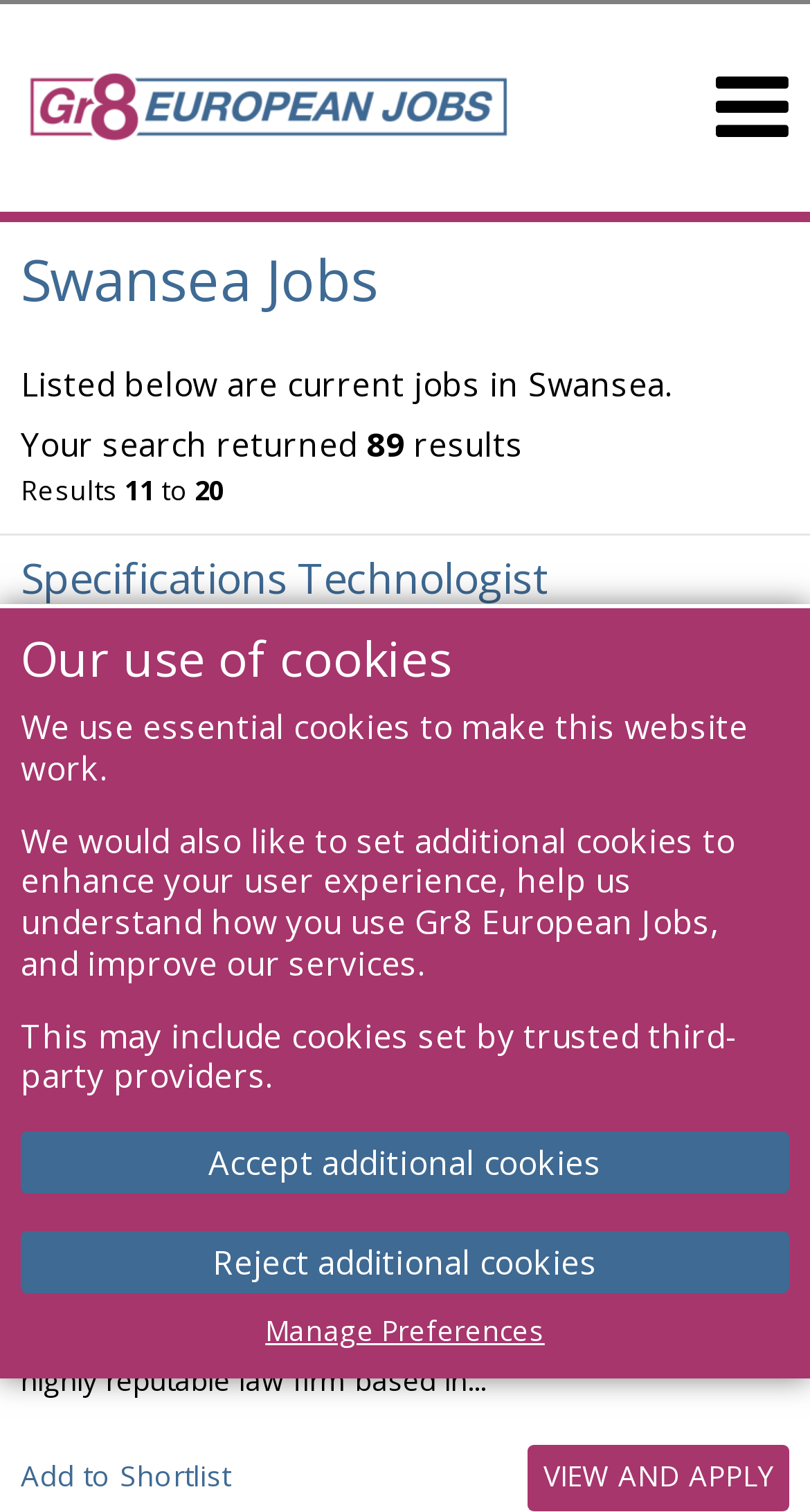Please identify the bounding box coordinates of the element I need to click to follow this instruction: "Click on the Twitter icon".

None